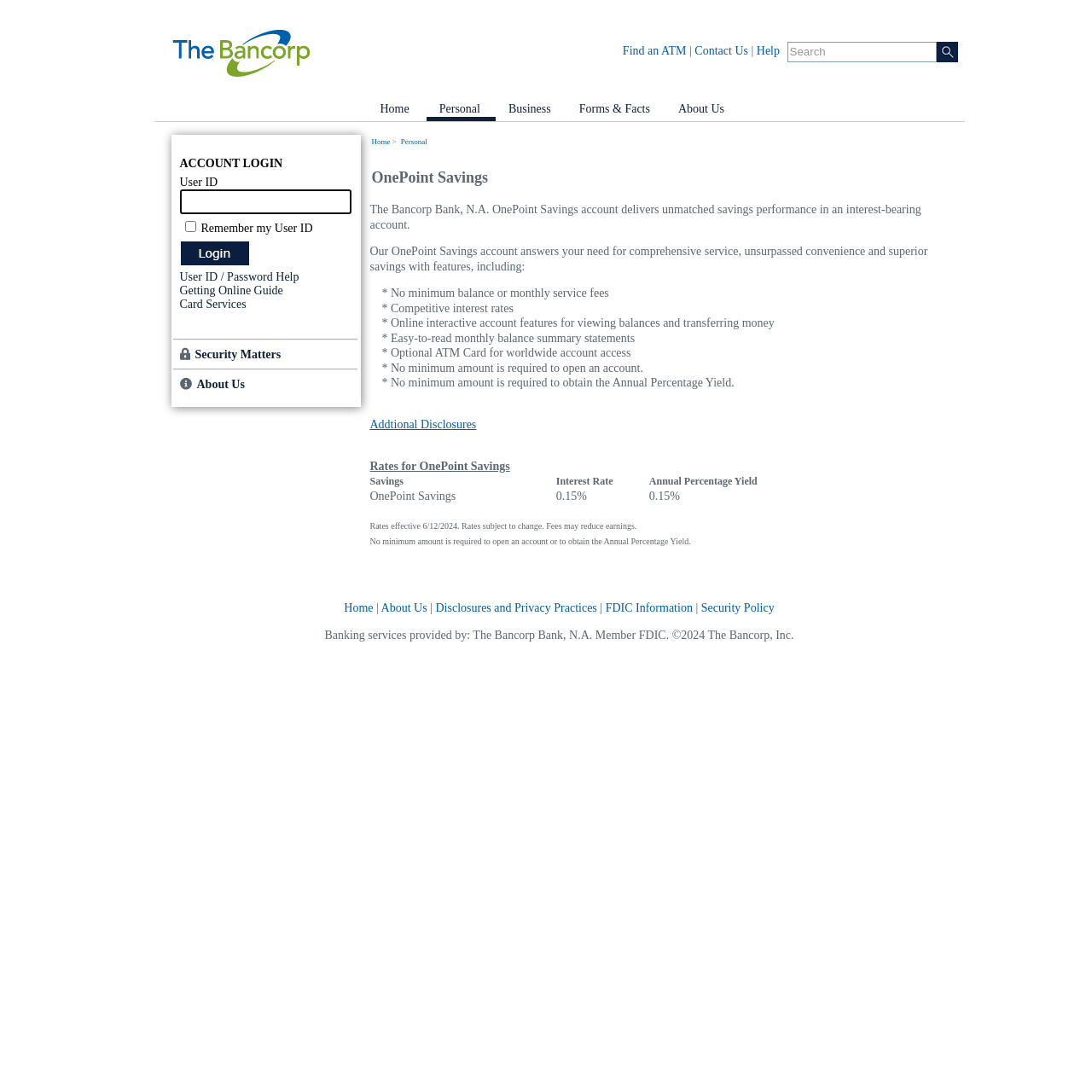Respond to the question with just a single word or phrase: 
What is the purpose of the 'login_button'?

To log in to the account